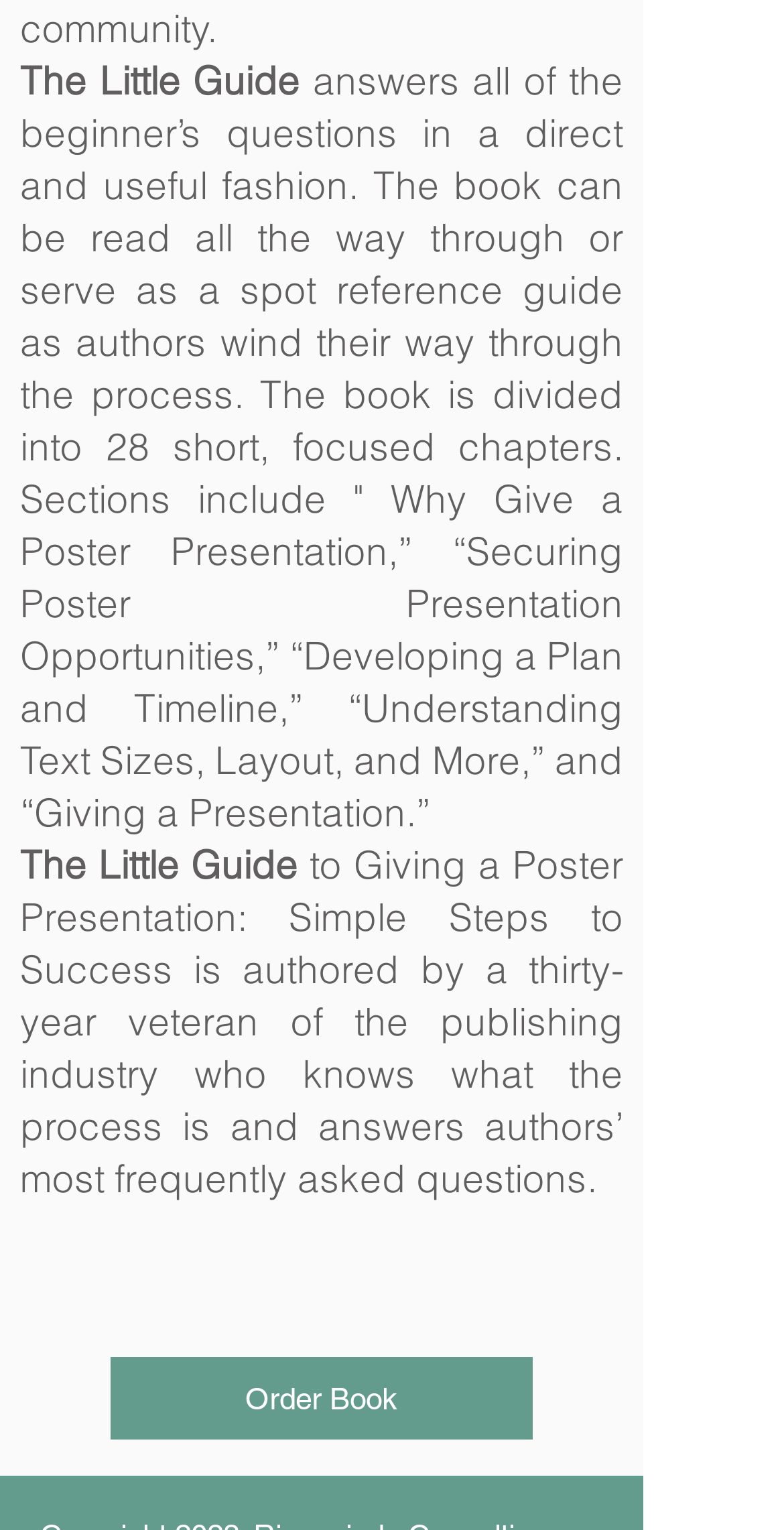Determine the bounding box for the UI element described here: "aria-label="YouTube Social Icon"".

[0.331, 0.804, 0.421, 0.85]